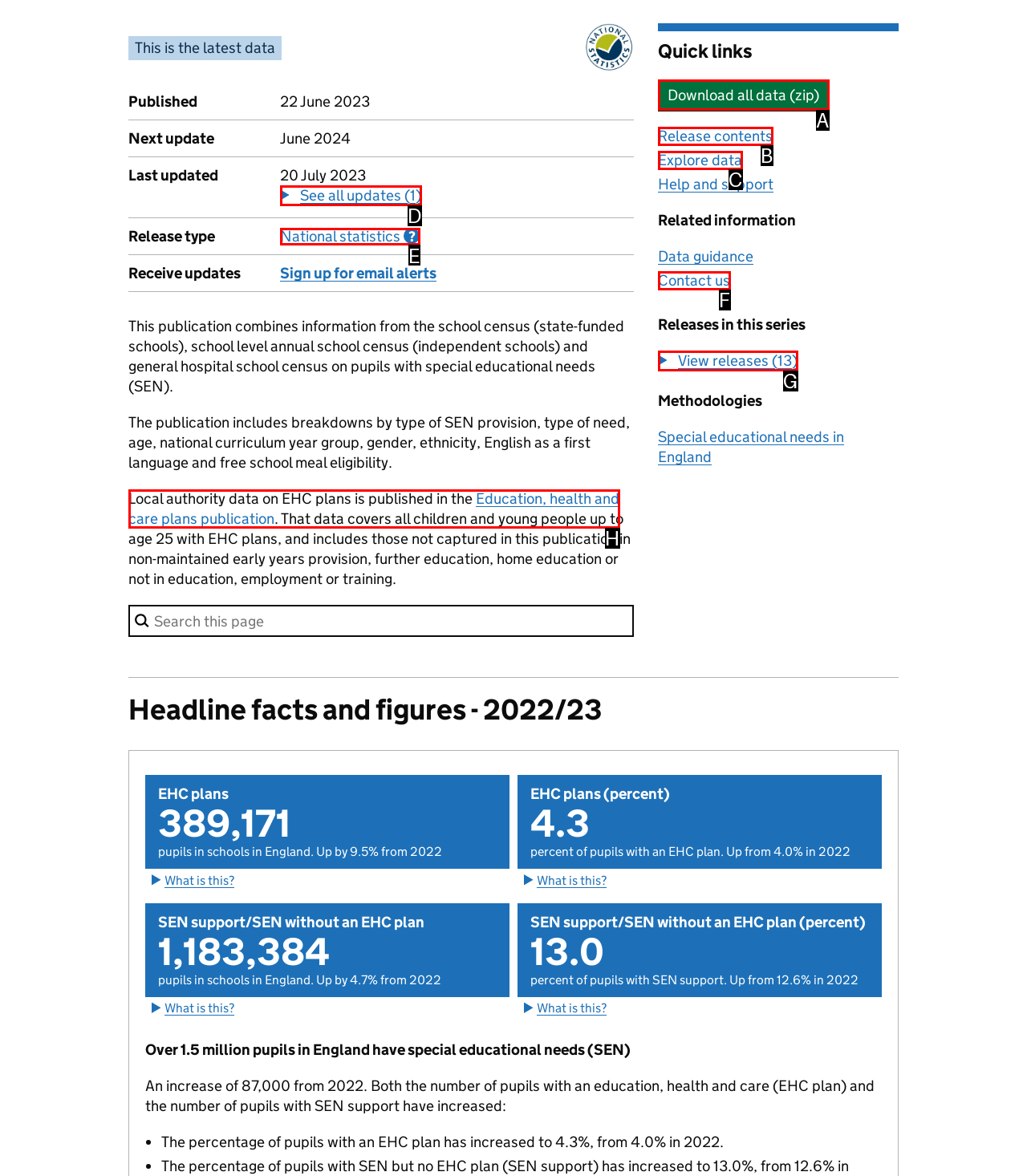Determine which option matches the element description: Download all data (zip)
Answer using the letter of the correct option.

A